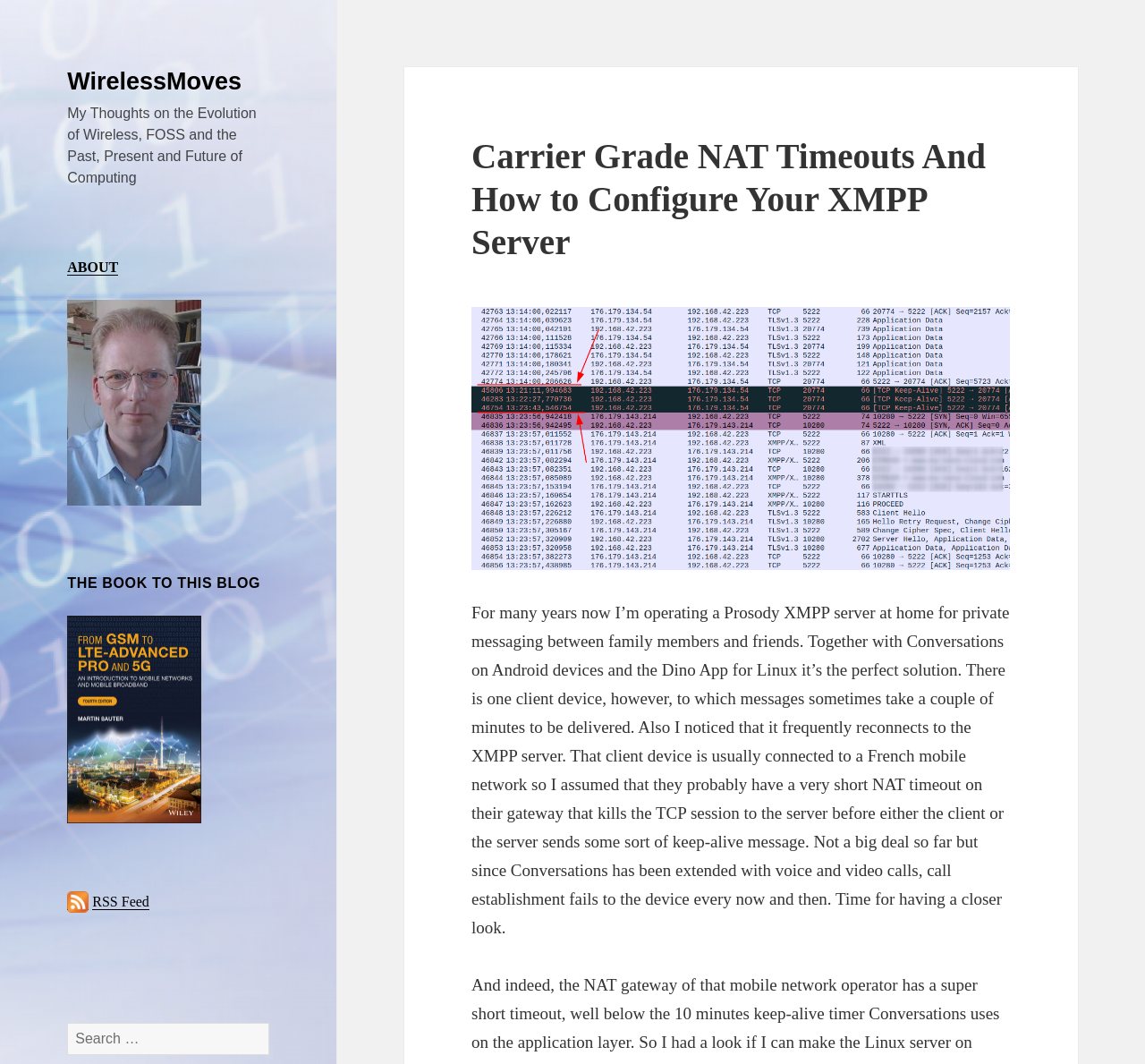Use a single word or phrase to answer the question:
What is the issue with the client device?

NAT timeout